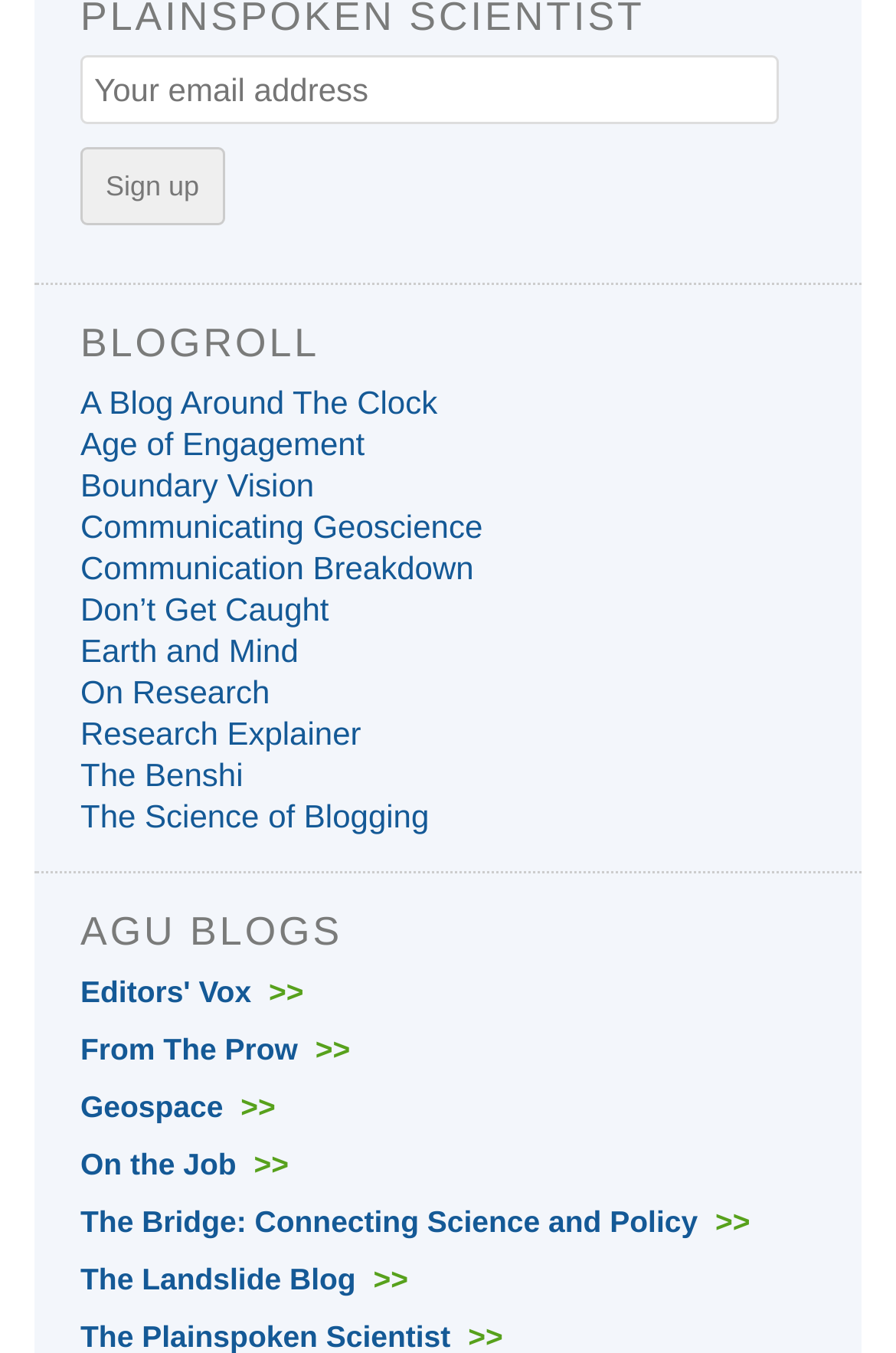Could you find the bounding box coordinates of the clickable area to complete this instruction: "Sign up"?

[0.09, 0.109, 0.251, 0.167]